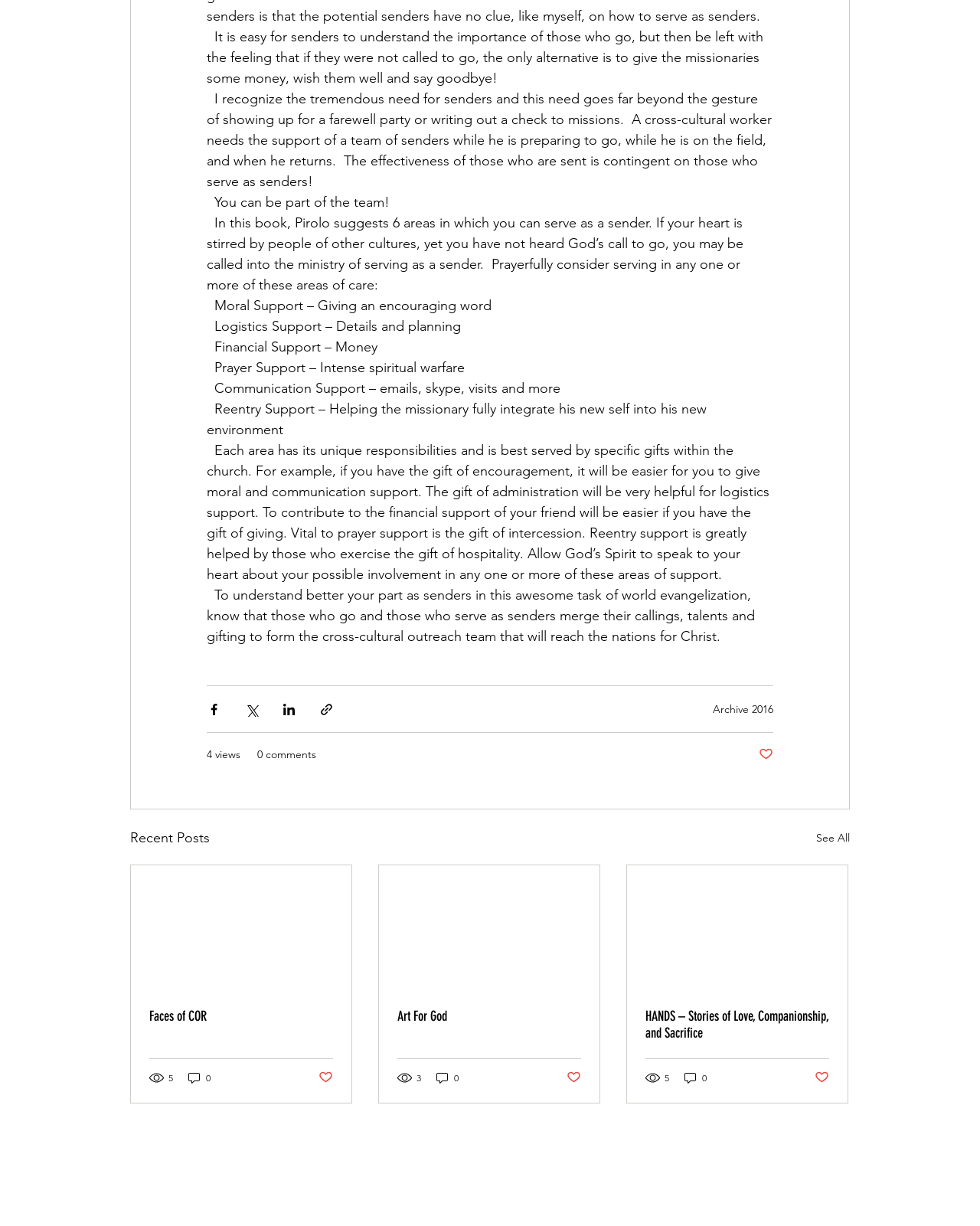Kindly determine the bounding box coordinates of the area that needs to be clicked to fulfill this instruction: "Read the article 'Faces of COR'".

[0.134, 0.706, 0.359, 0.807]